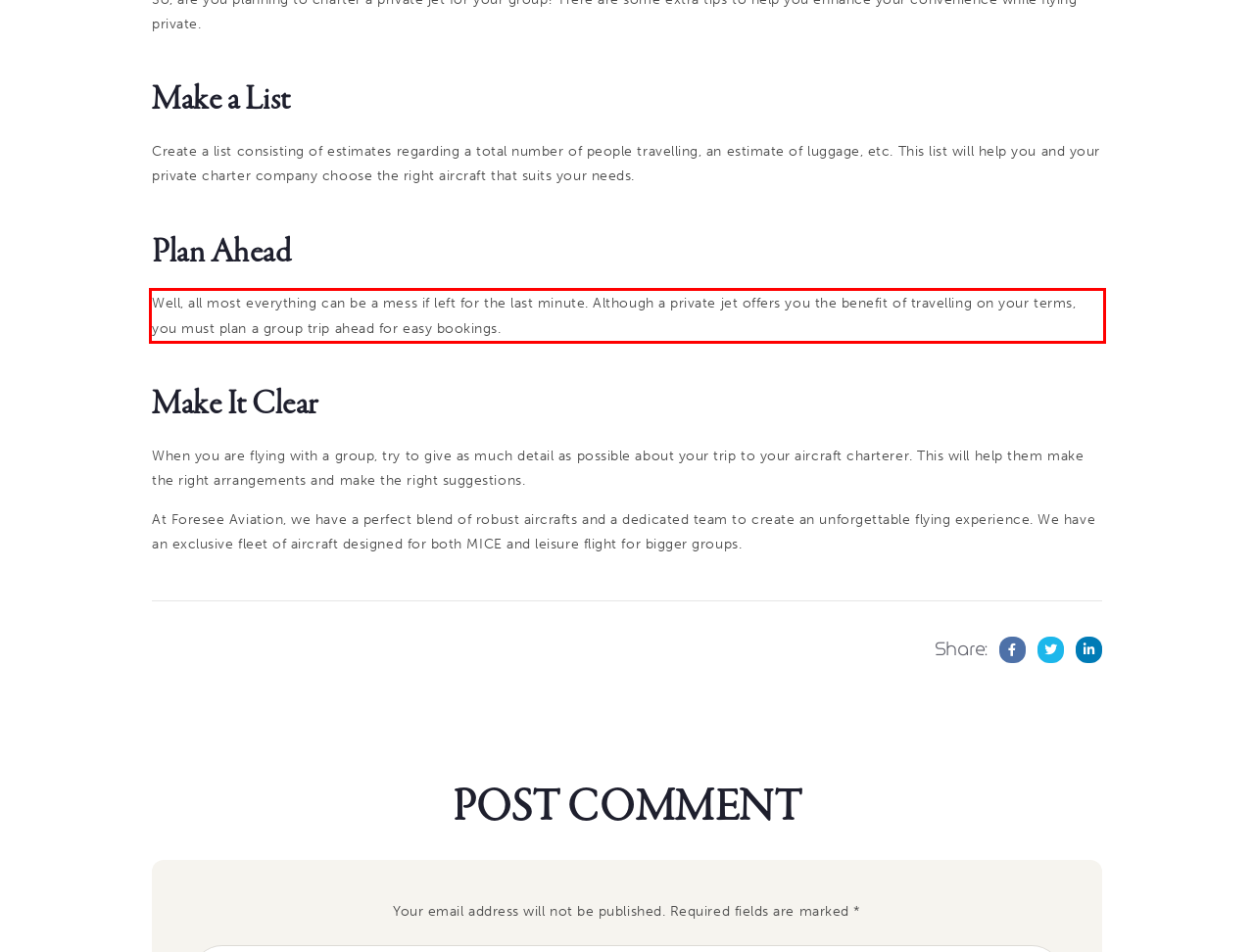Analyze the screenshot of the webpage and extract the text from the UI element that is inside the red bounding box.

Well, all most everything can be a mess if left for the last minute. Although a private jet offers you the benefit of travelling on your terms, you must plan a group trip ahead for easy bookings.